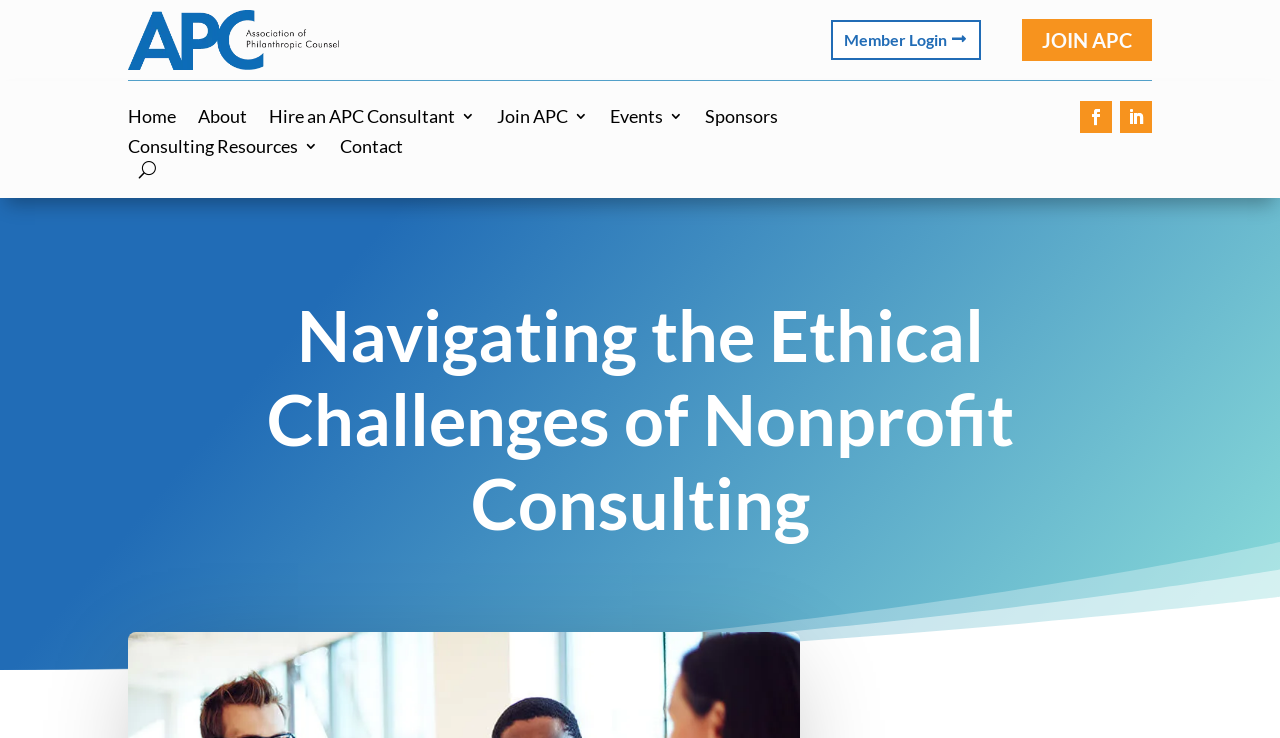Please determine the bounding box coordinates of the element's region to click in order to carry out the following instruction: "go to home page". The coordinates should be four float numbers between 0 and 1, i.e., [left, top, right, bottom].

[0.1, 0.148, 0.138, 0.178]